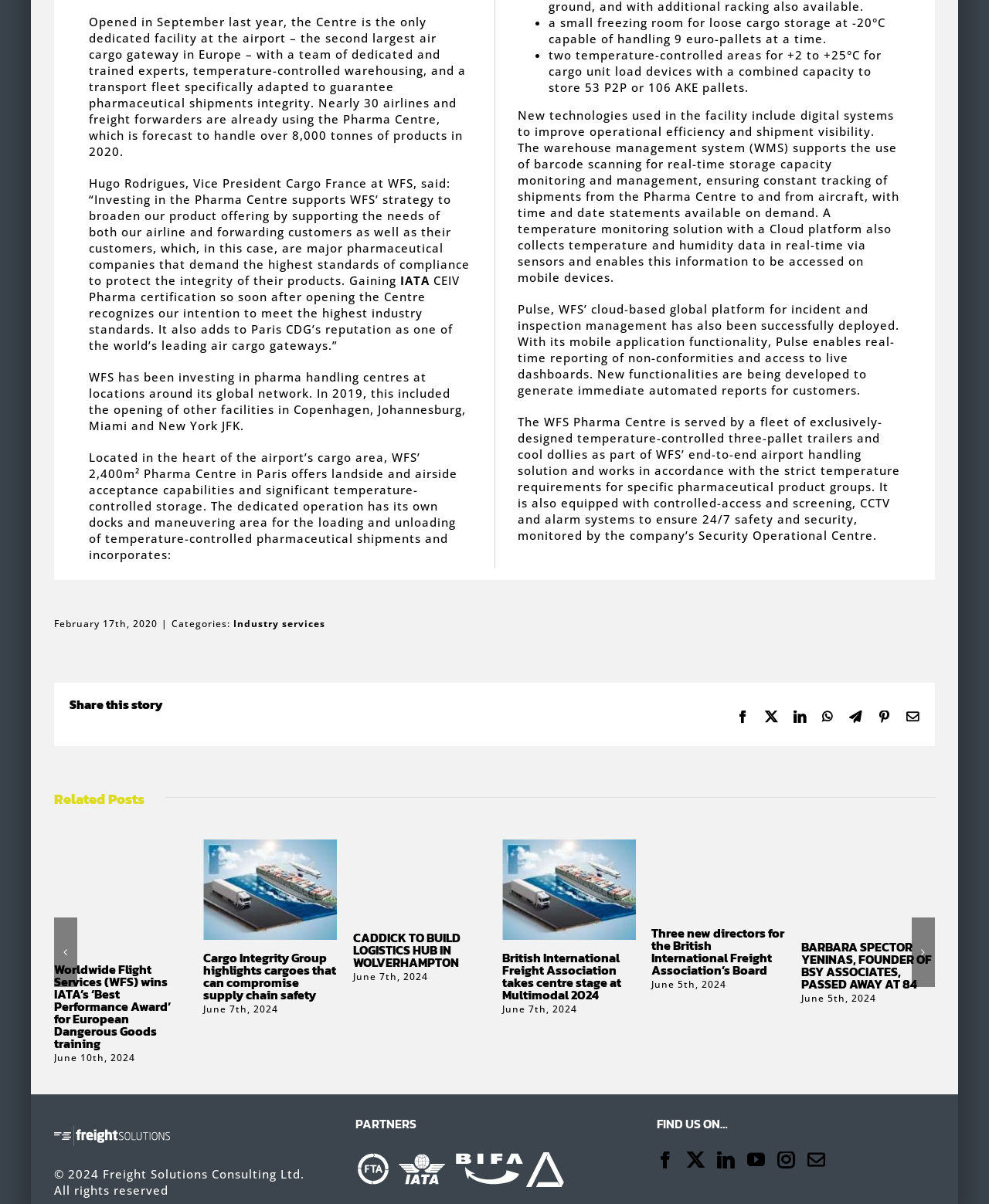How many pallets can be stored in the temperature-controlled areas?
Examine the image and provide an in-depth answer to the question.

The question asks about the number of pallets that can be stored in the temperature-controlled areas. According to the text, 'two temperature-controlled areas for +2 to +25°C for cargo unit load devices with a combined capacity to store 53 P2P or 106 AKE pallets.' Therefore, the answer is 53 P2P or 106 AKE.